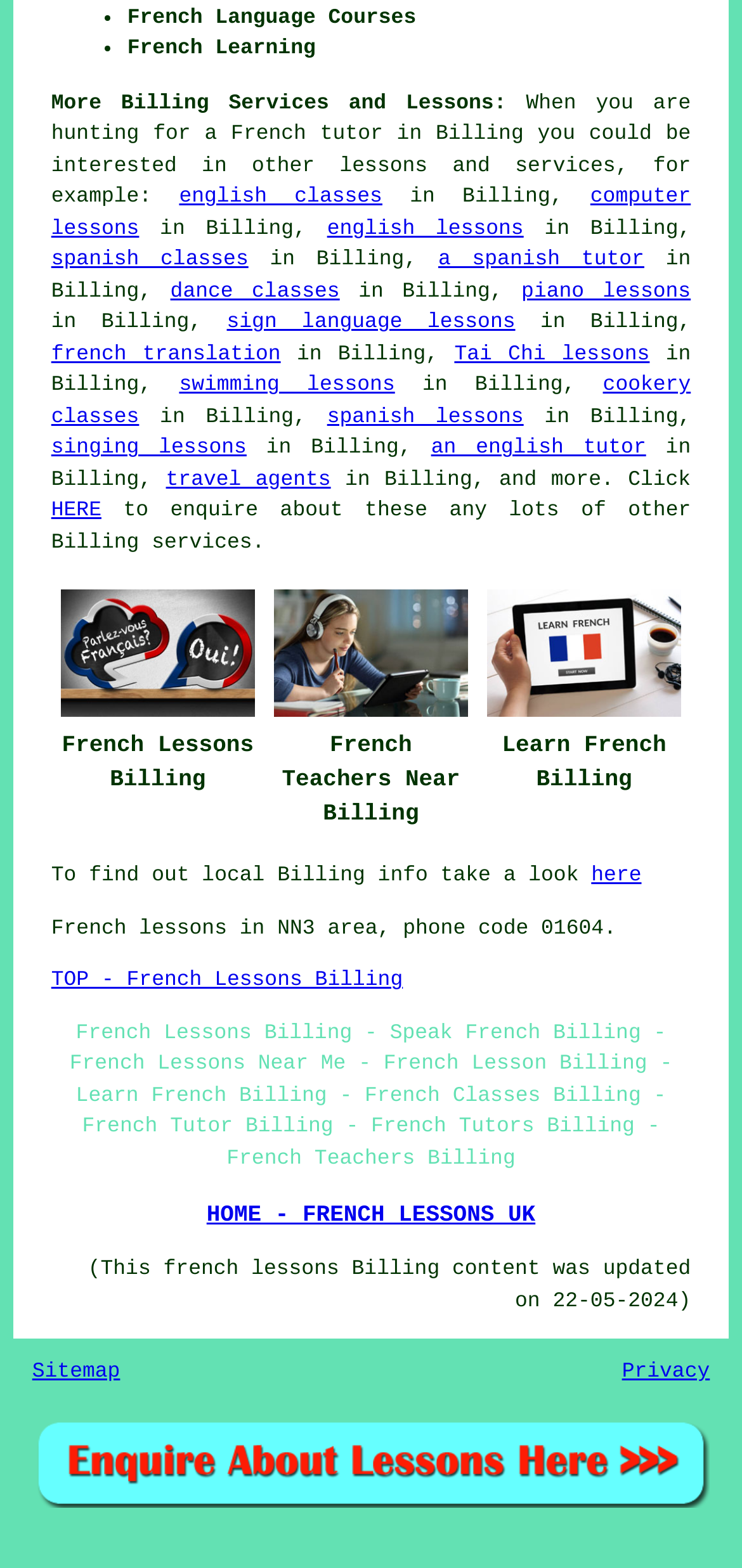Use one word or a short phrase to answer the question provided: 
When was the French lessons Billing content updated?

22-05-2024